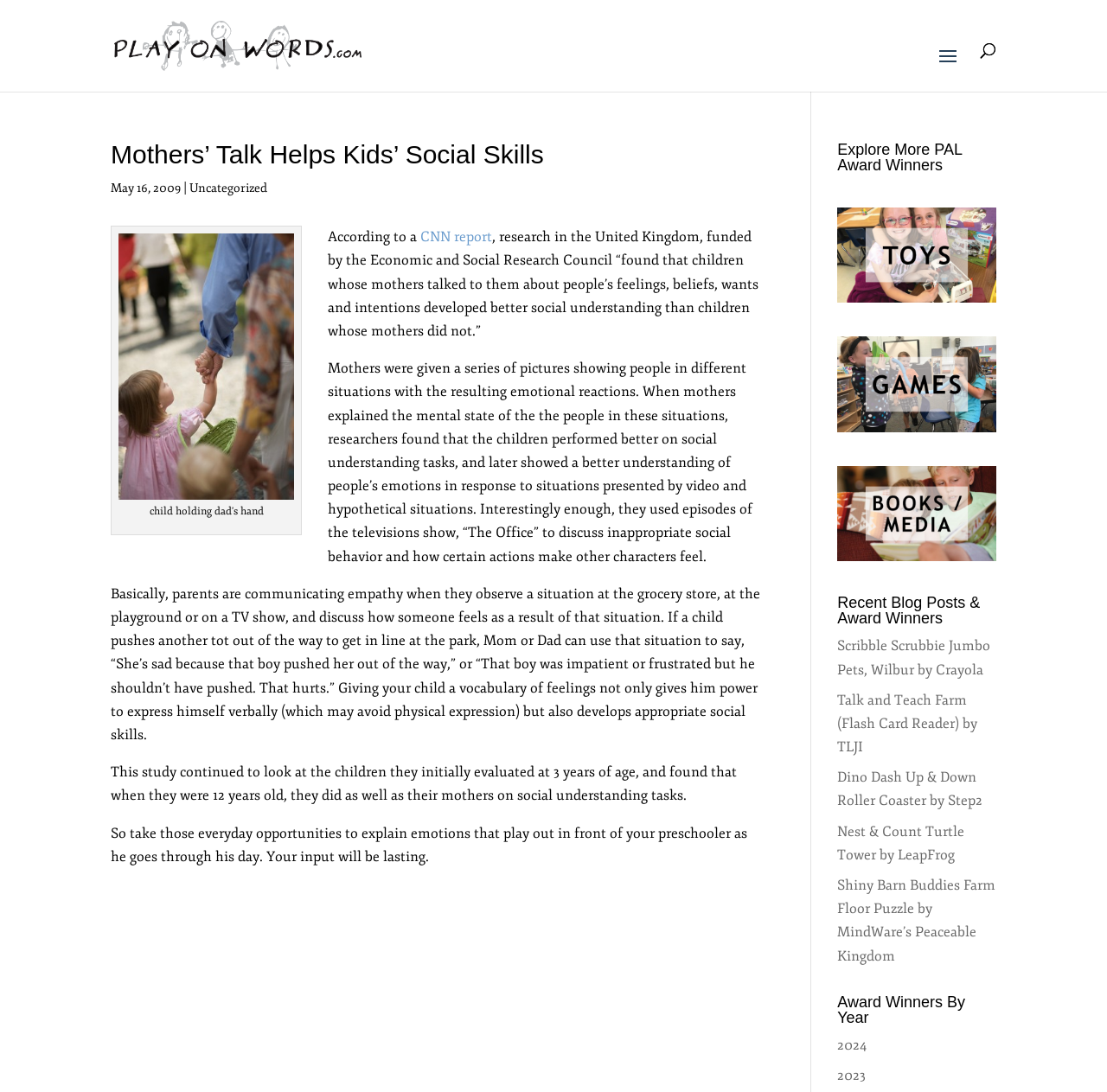Please identify the bounding box coordinates of the area that needs to be clicked to follow this instruction: "Read the 'Mothers’ Talk Helps Kids’ Social Skills' article".

[0.1, 0.13, 0.689, 0.815]